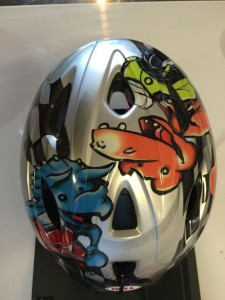What is the shape of the helmet?
Relying on the image, give a concise answer in one word or a brief phrase.

Aerodynamic